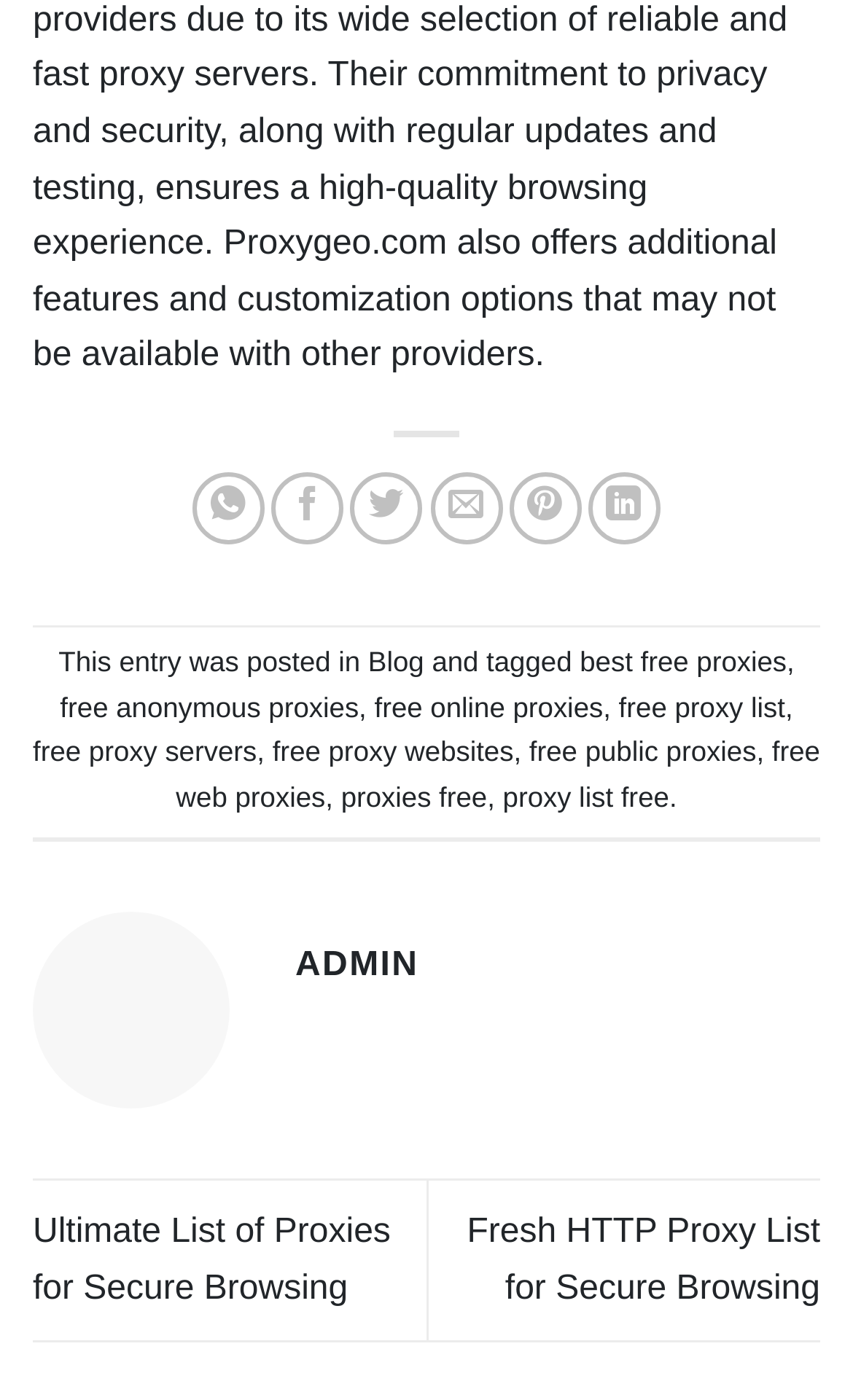Predict the bounding box of the UI element based on this description: "free online proxies".

[0.439, 0.493, 0.707, 0.517]